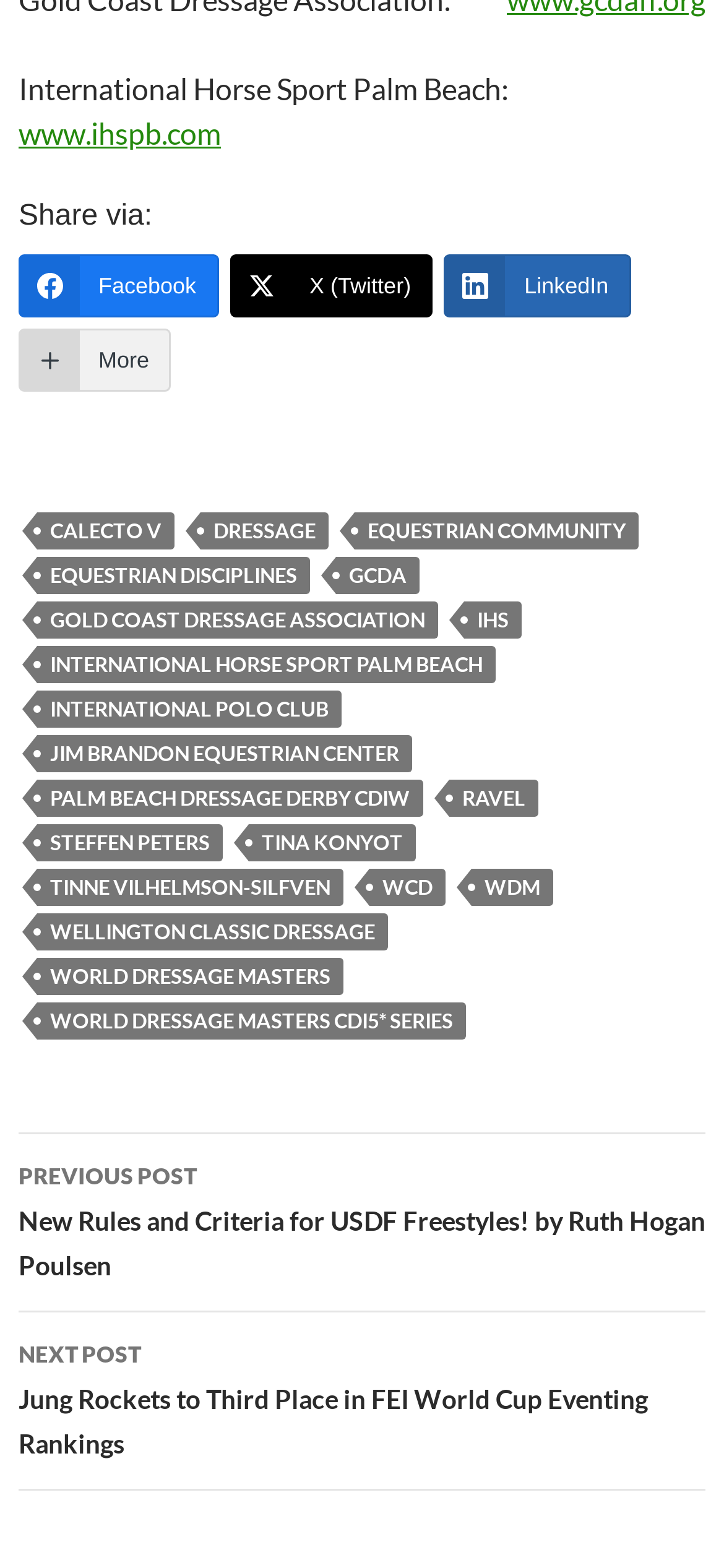Highlight the bounding box coordinates of the element you need to click to perform the following instruction: "Share on Facebook."

[0.026, 0.162, 0.302, 0.202]